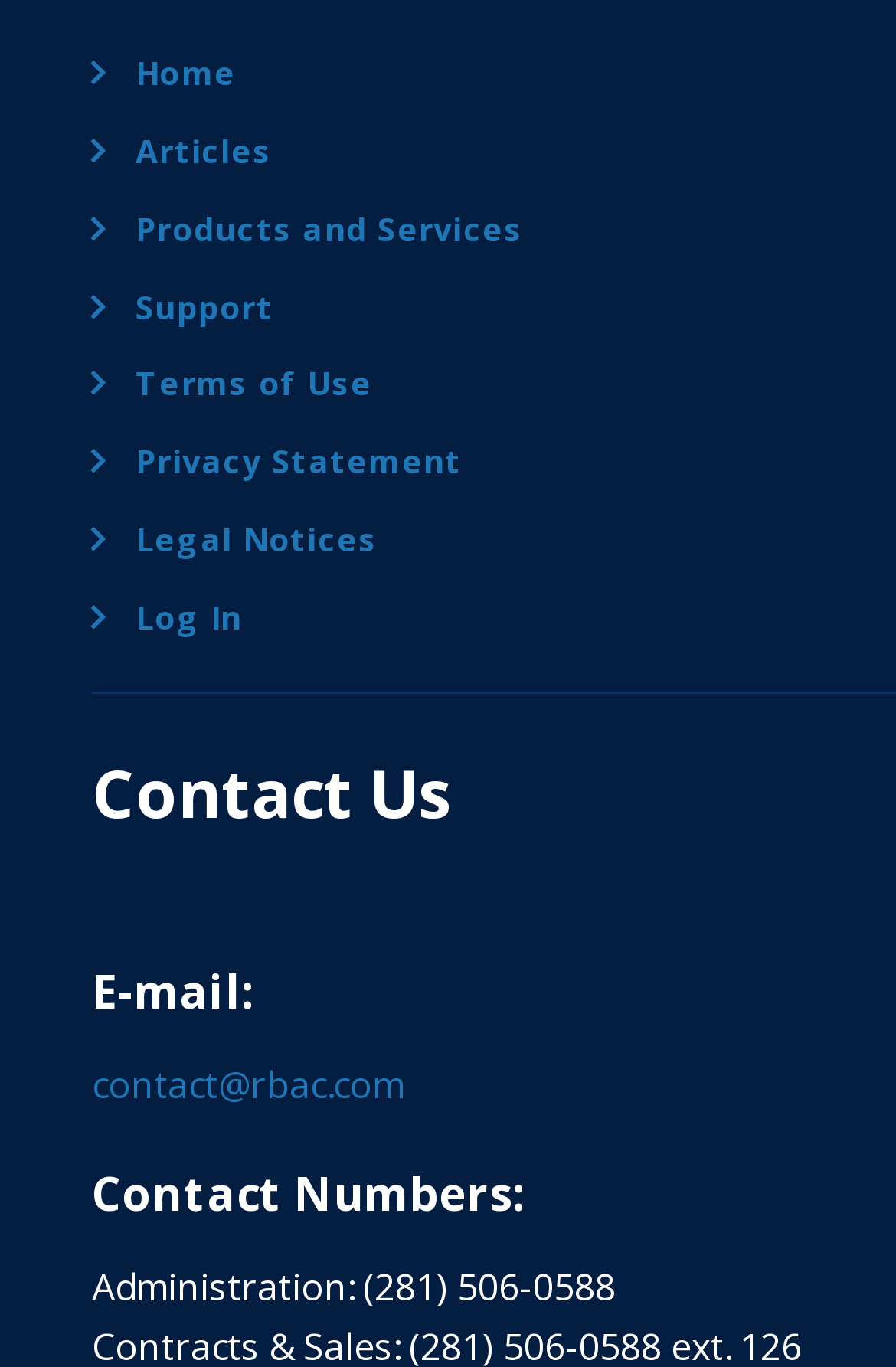Extract the bounding box coordinates for the UI element described as: "Support".

[0.1, 0.204, 1.0, 0.244]